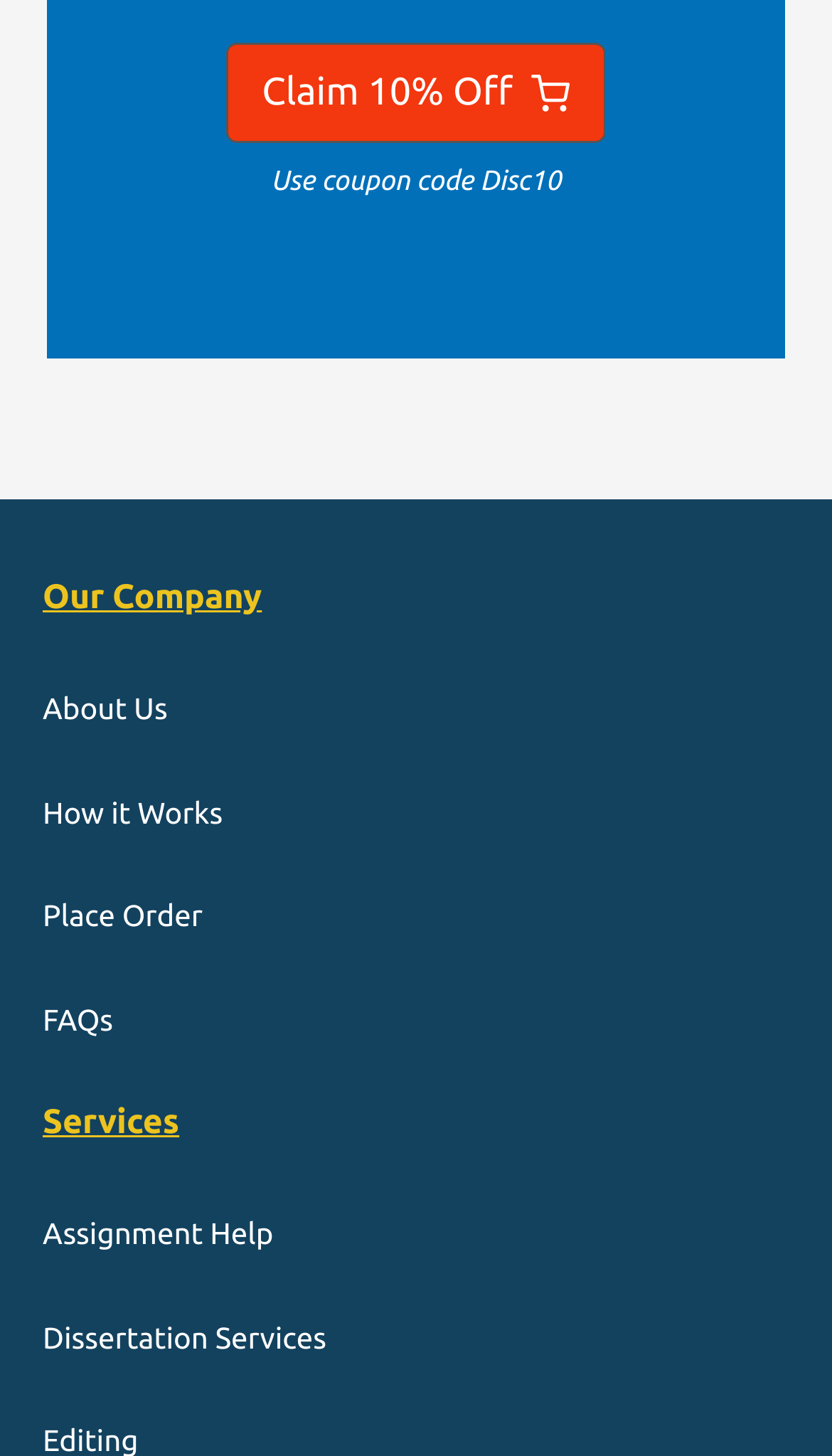Where is the 'Place Order' button located?
Refer to the image and give a detailed answer to the query.

The 'Place Order' button is located in the left sidebar, specifically between the 'How it Works' and 'FAQs' links, suggesting that it is a call-to-action button.